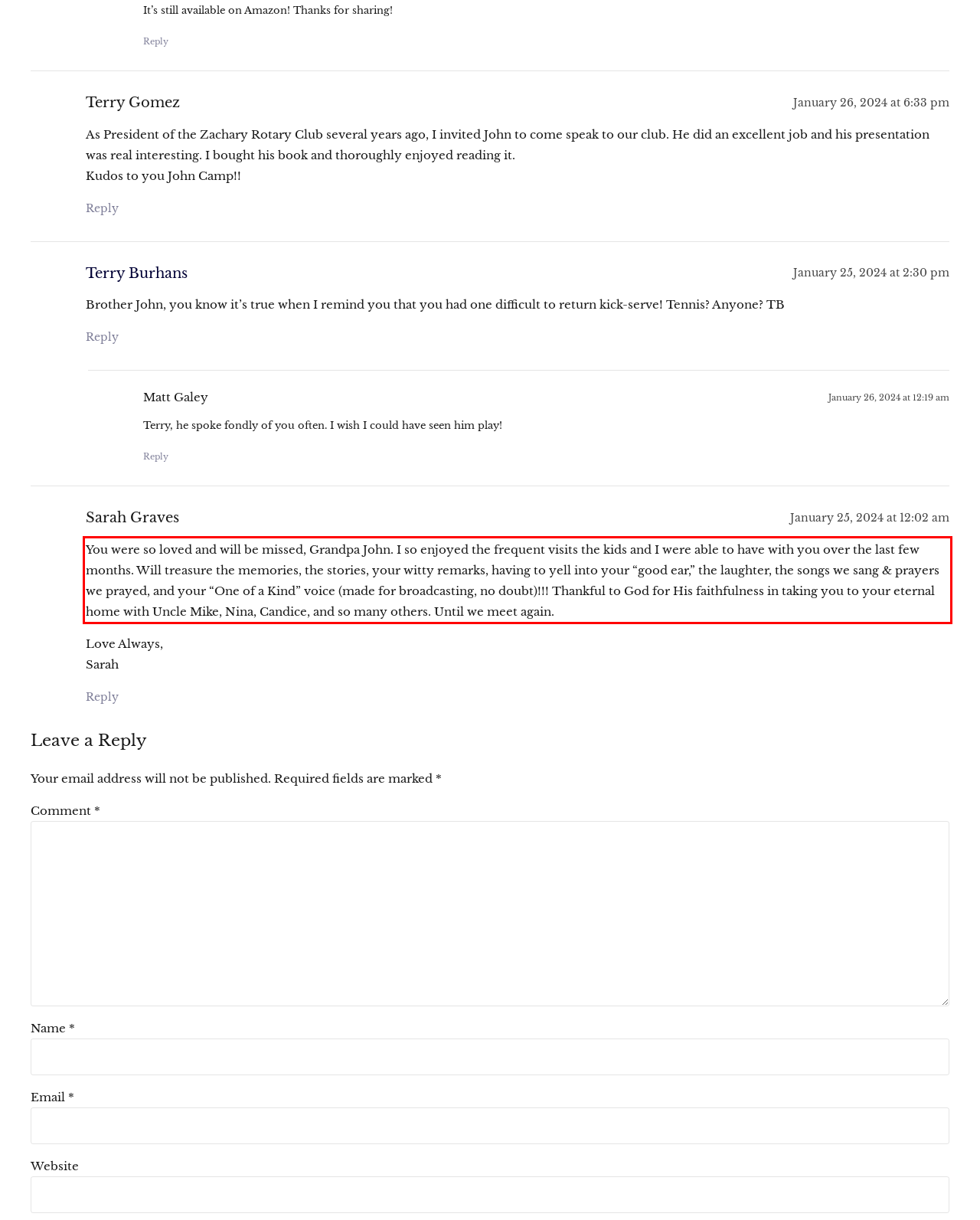Look at the webpage screenshot and recognize the text inside the red bounding box.

You were so loved and will be missed, Grandpa John. I so enjoyed the frequent visits the kids and I were able to have with you over the last few months. Will treasure the memories, the stories, your witty remarks, having to yell into your “good ear,” the laughter, the songs we sang & prayers we prayed, and your “One of a Kind” voice (made for broadcasting, no doubt)!!! Thankful to God for His faithfulness in taking you to your eternal home with Uncle Mike, Nina, Candice, and so many others. Until we meet again.